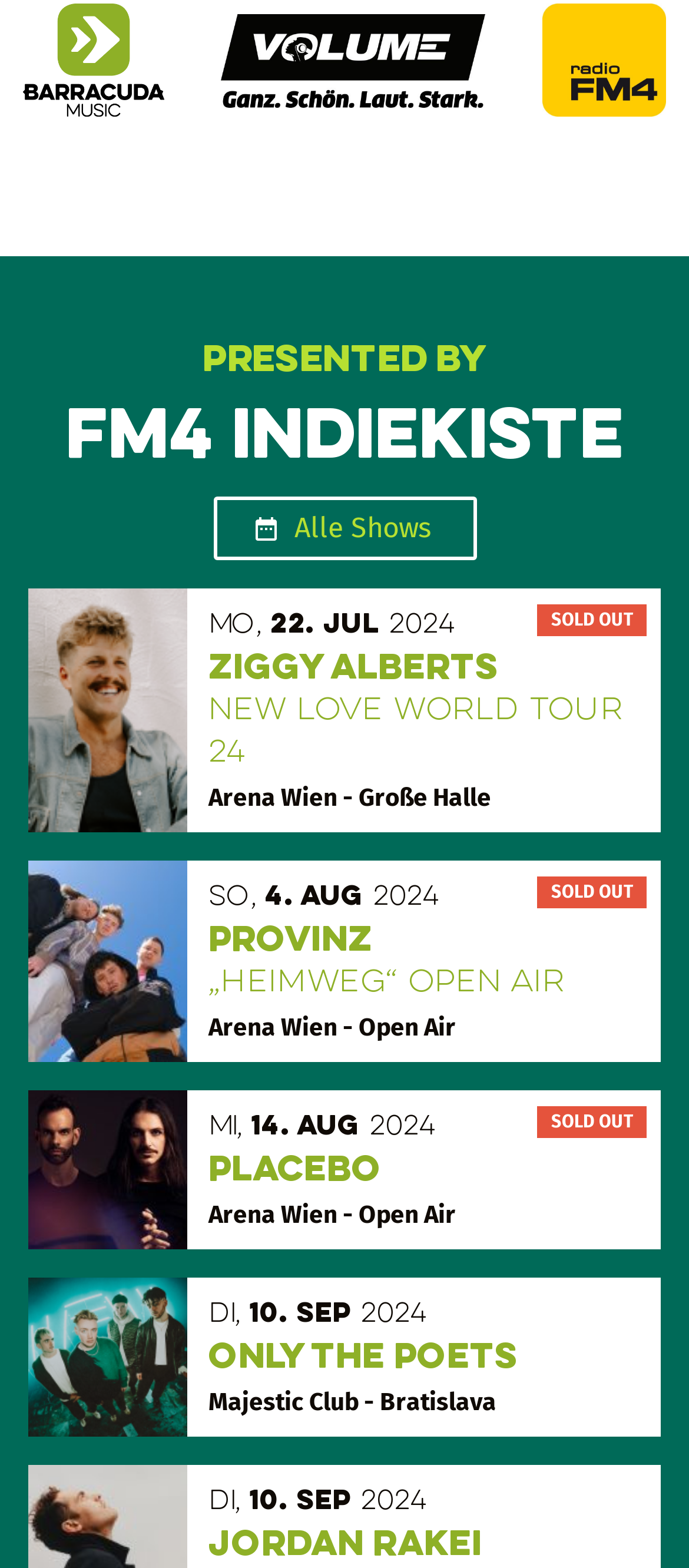Locate the bounding box coordinates of the clickable region to complete the following instruction: "View FM4 Indiekiste."

[0.041, 0.254, 0.959, 0.308]